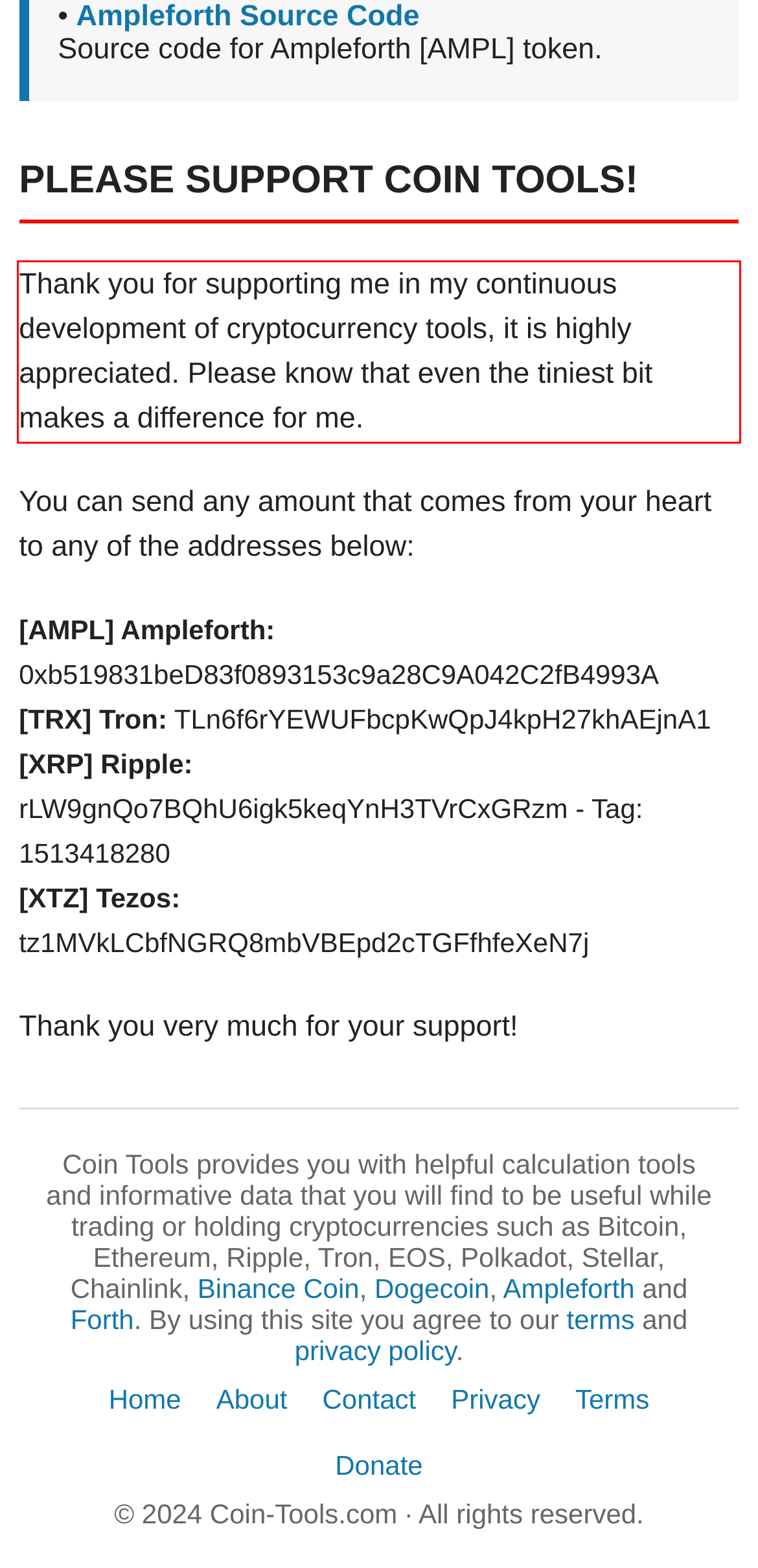From the given screenshot of a webpage, identify the red bounding box and extract the text content within it.

Thank you for supporting me in my continuous development of cryptocurrency tools, it is highly appreciated. Please know that even the tiniest bit makes a difference for me.